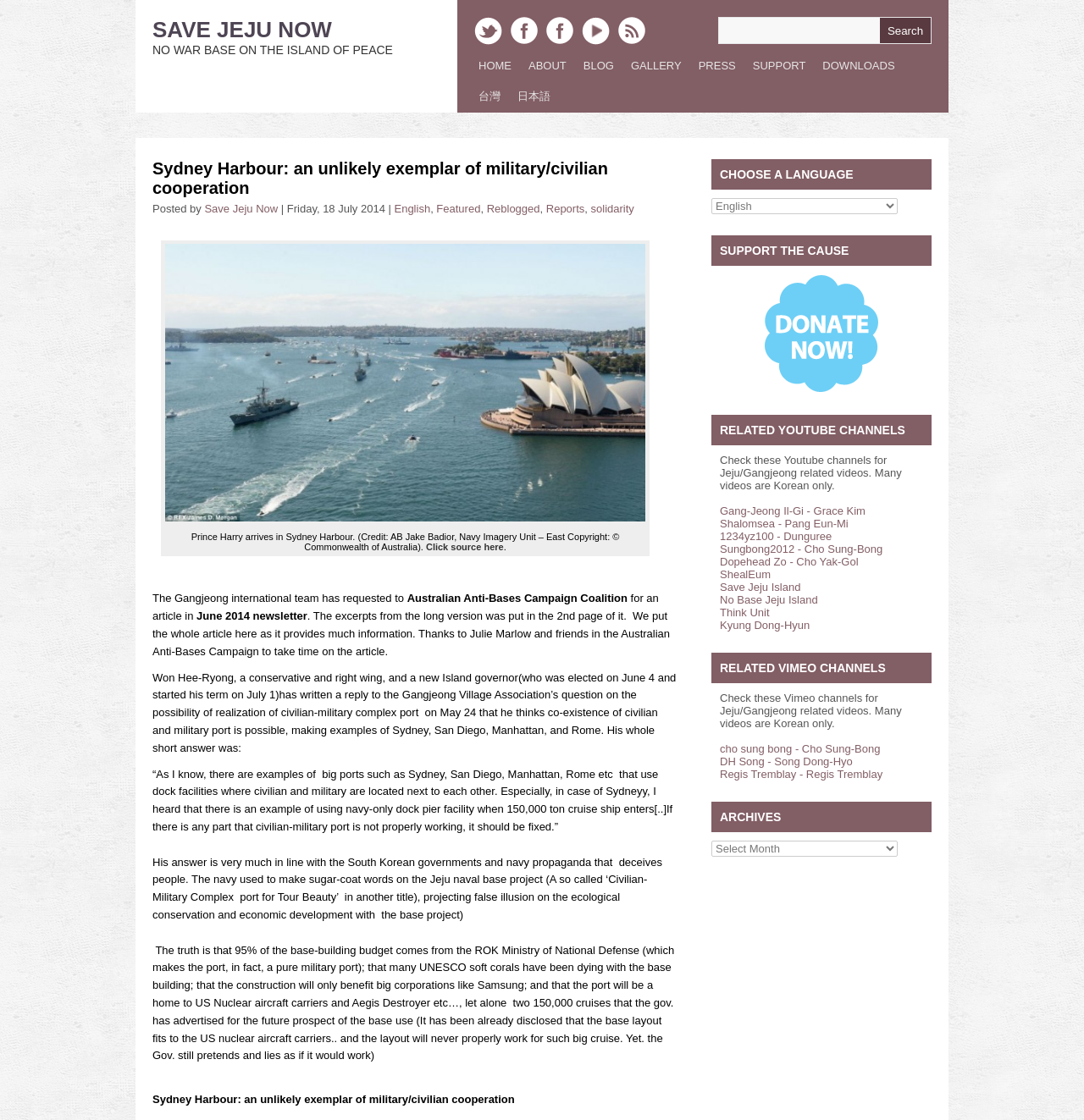Locate the bounding box coordinates of the element's region that should be clicked to carry out the following instruction: "Visit the 'Home' page". The coordinates need to be four float numbers between 0 and 1, i.e., [left, top, right, bottom].

None